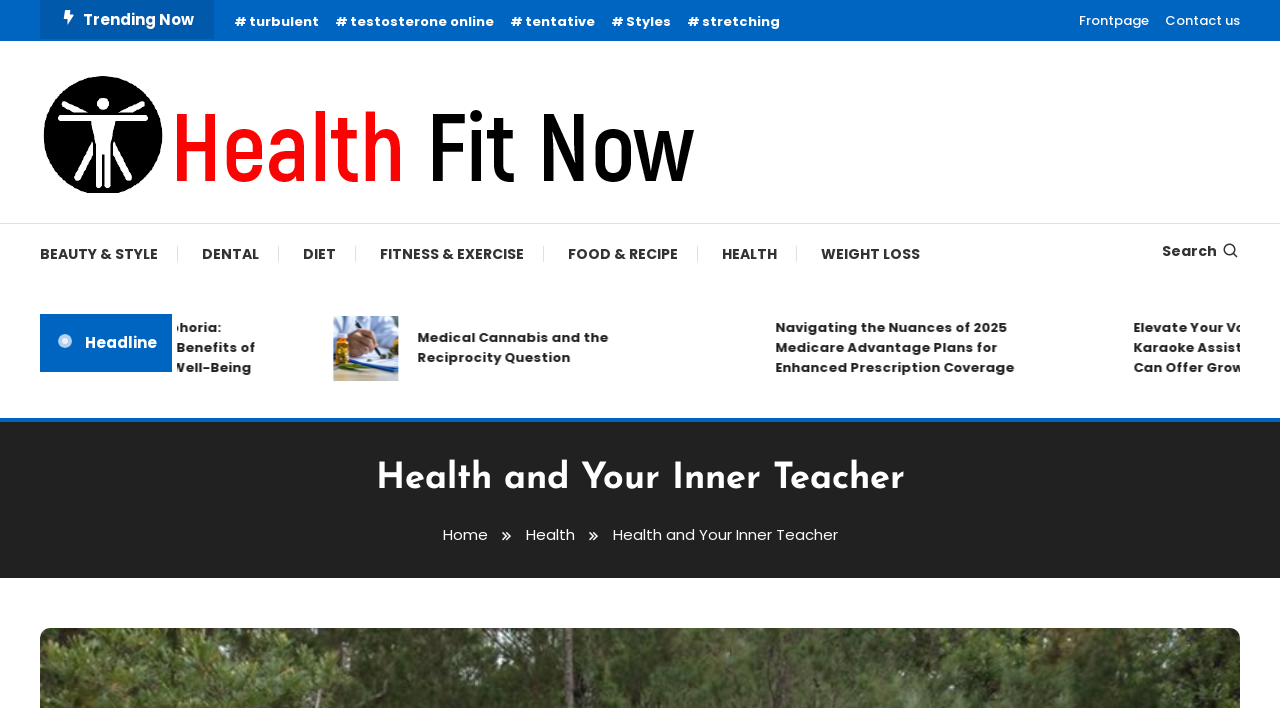What is the purpose of the search icon?
Look at the image and answer the question with a single word or phrase.

To search the website